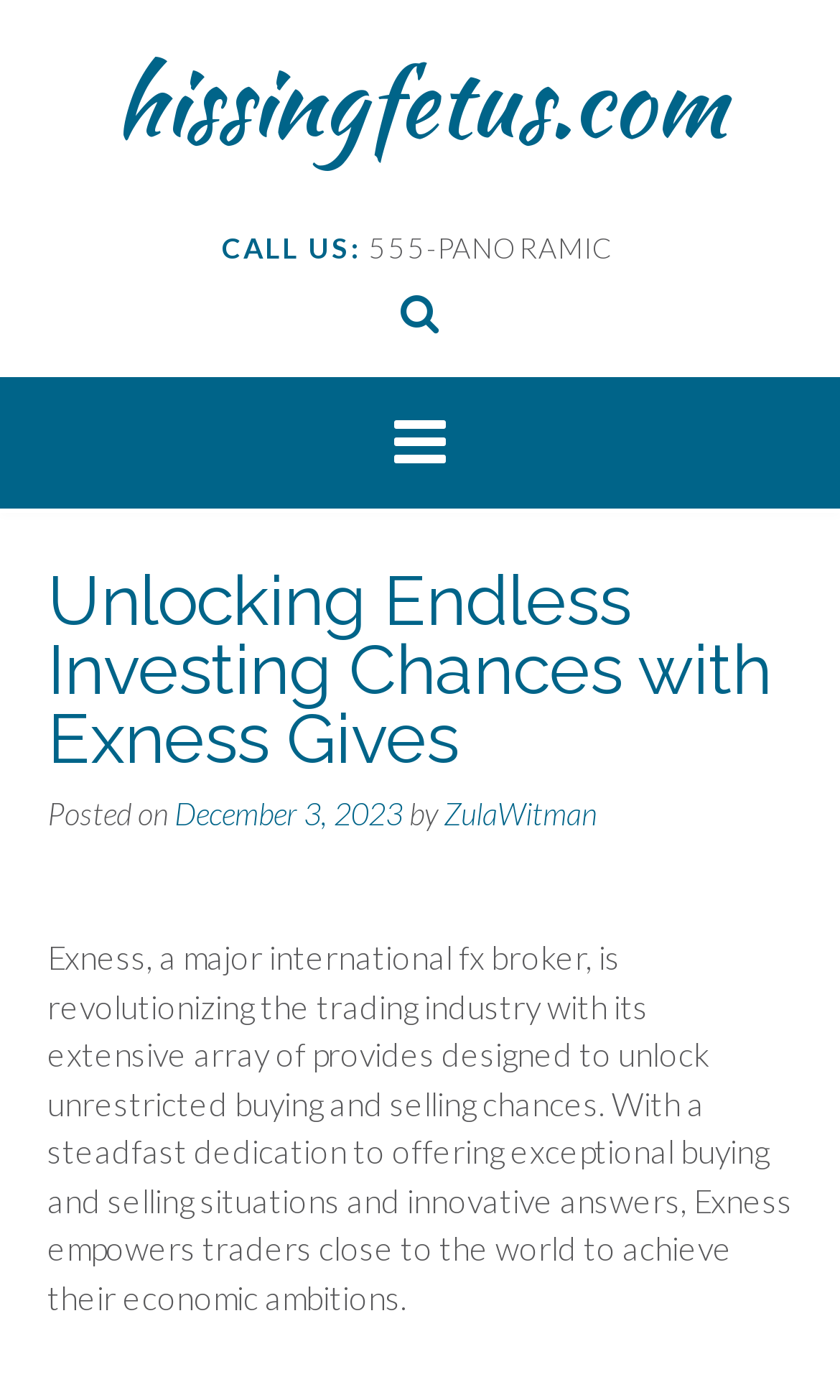Determine the main text heading of the webpage and provide its content.

Unlocking Endless Investing Chances with Exness Gives